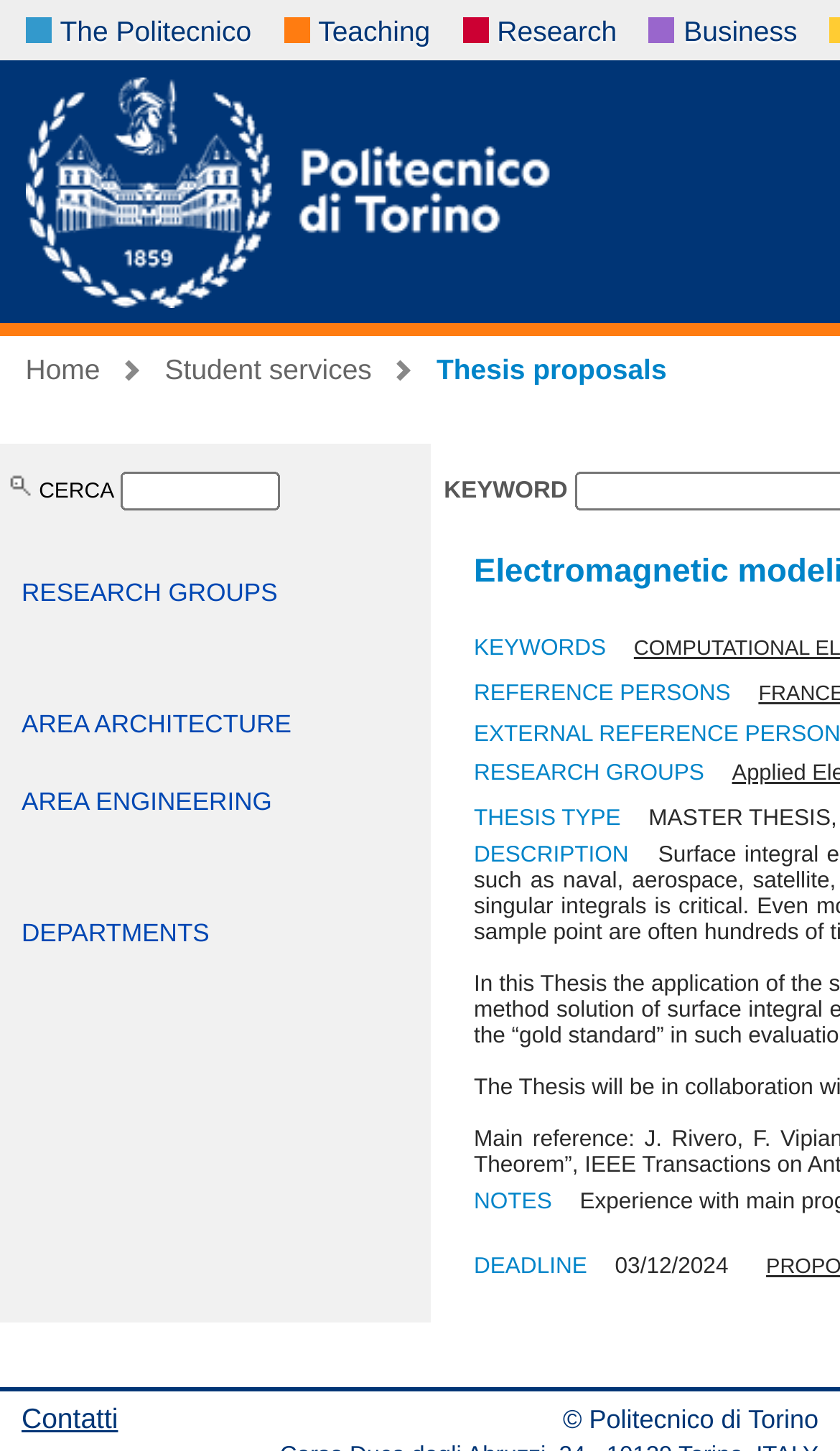What is the copyright information at the bottom of the page?
Using the screenshot, give a one-word or short phrase answer.

Politecnico di Torino